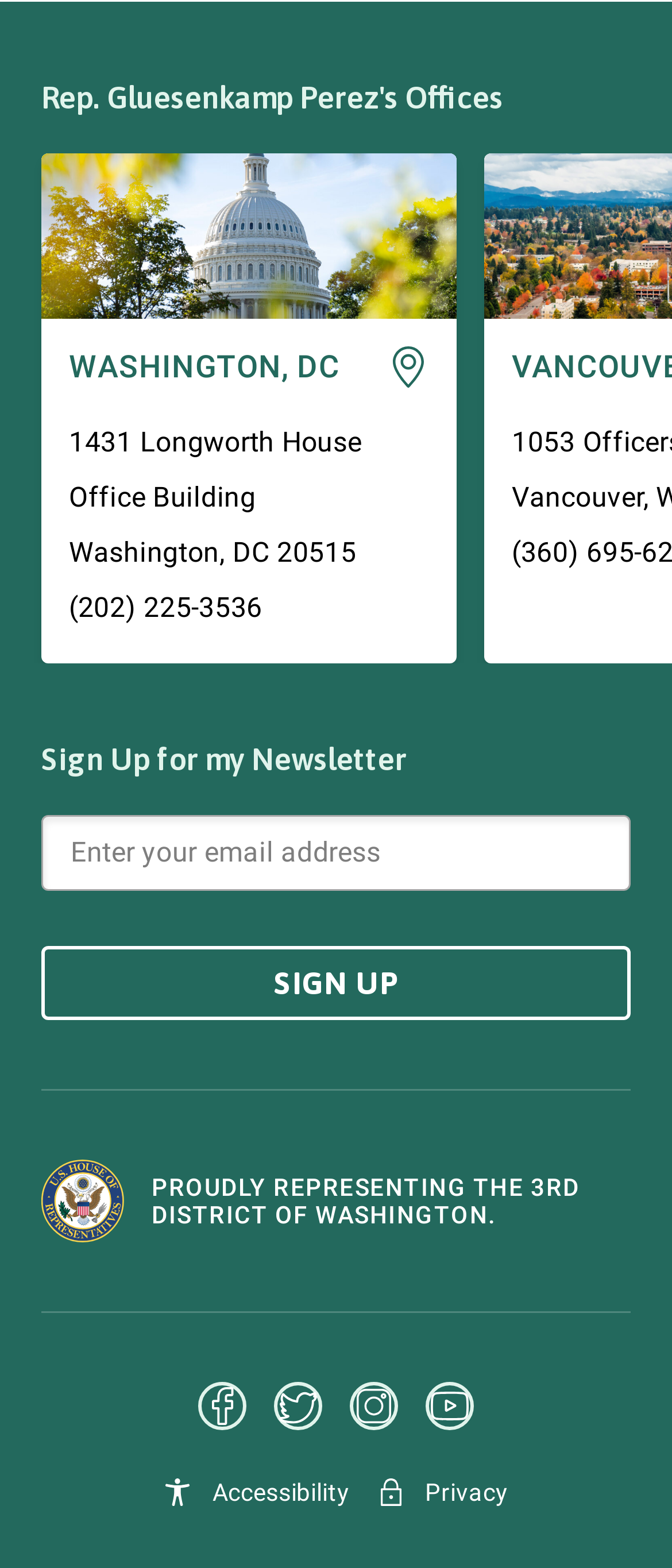Determine the bounding box coordinates of the clickable area required to perform the following instruction: "View the accessibility page". The coordinates should be represented as four float numbers between 0 and 1: [left, top, right, bottom].

[0.244, 0.938, 0.52, 0.965]